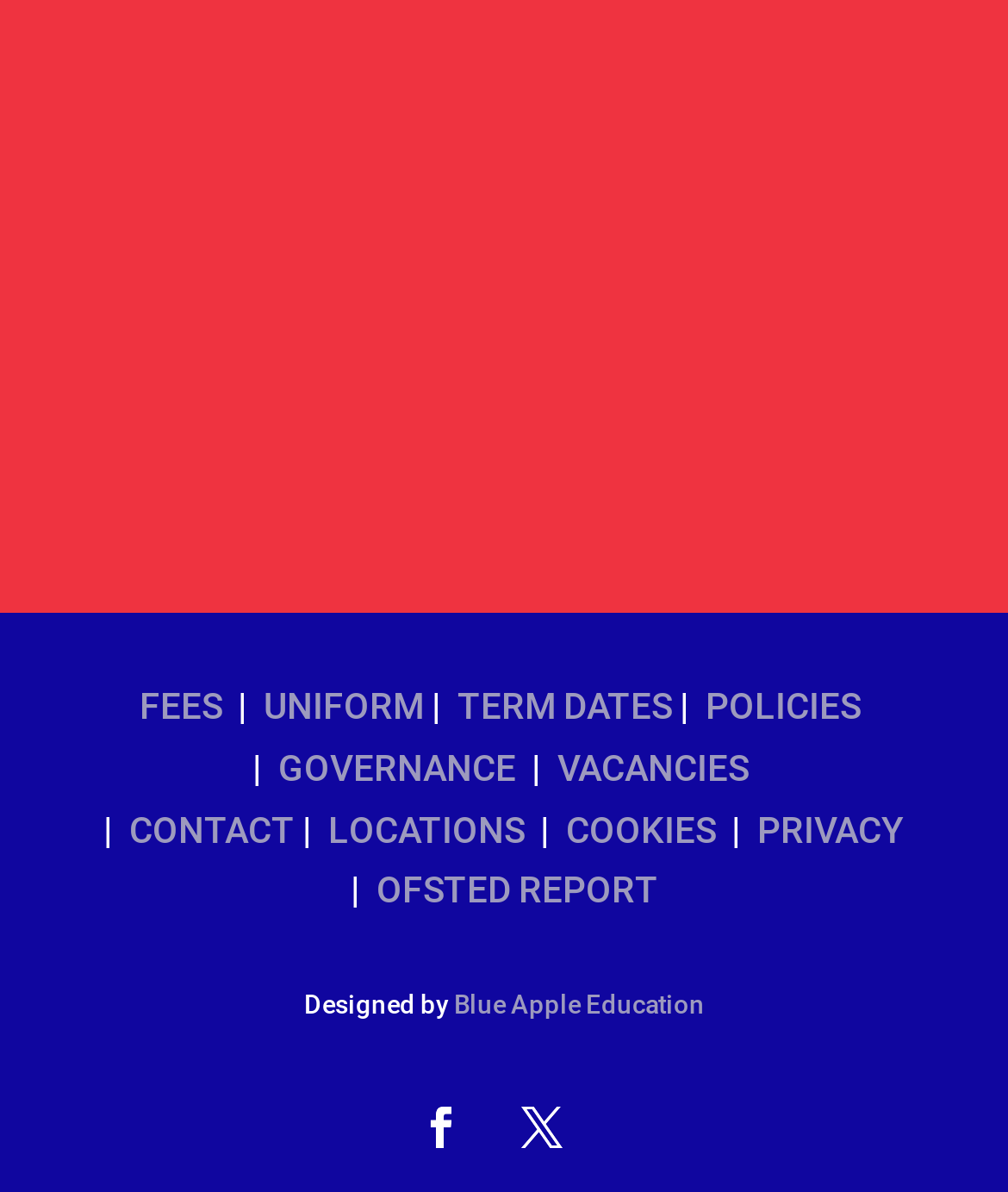Predict the bounding box coordinates of the area that should be clicked to accomplish the following instruction: "View fees". The bounding box coordinates should consist of four float numbers between 0 and 1, i.e., [left, top, right, bottom].

[0.138, 0.575, 0.221, 0.61]